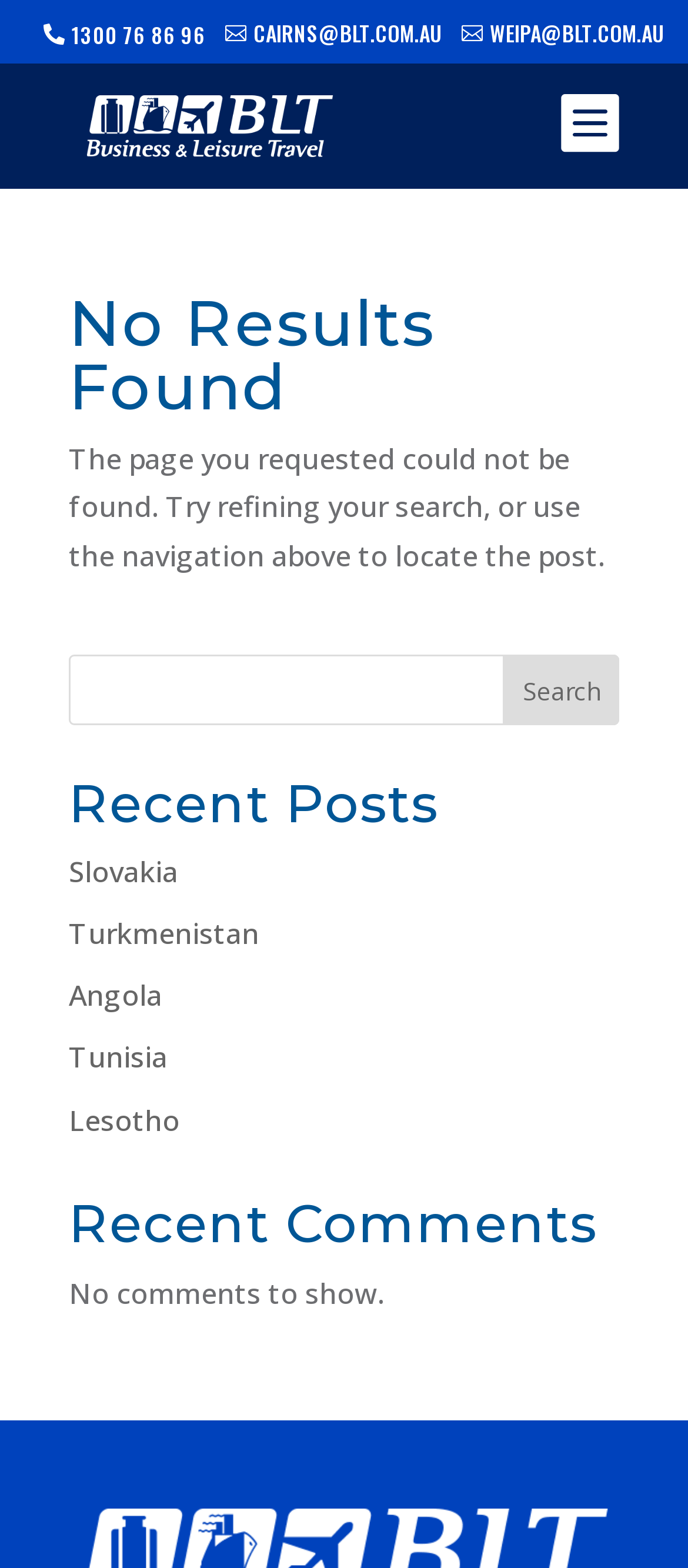Determine the bounding box coordinates of the element's region needed to click to follow the instruction: "view recent posts". Provide these coordinates as four float numbers between 0 and 1, formatted as [left, top, right, bottom].

[0.1, 0.496, 0.9, 0.541]